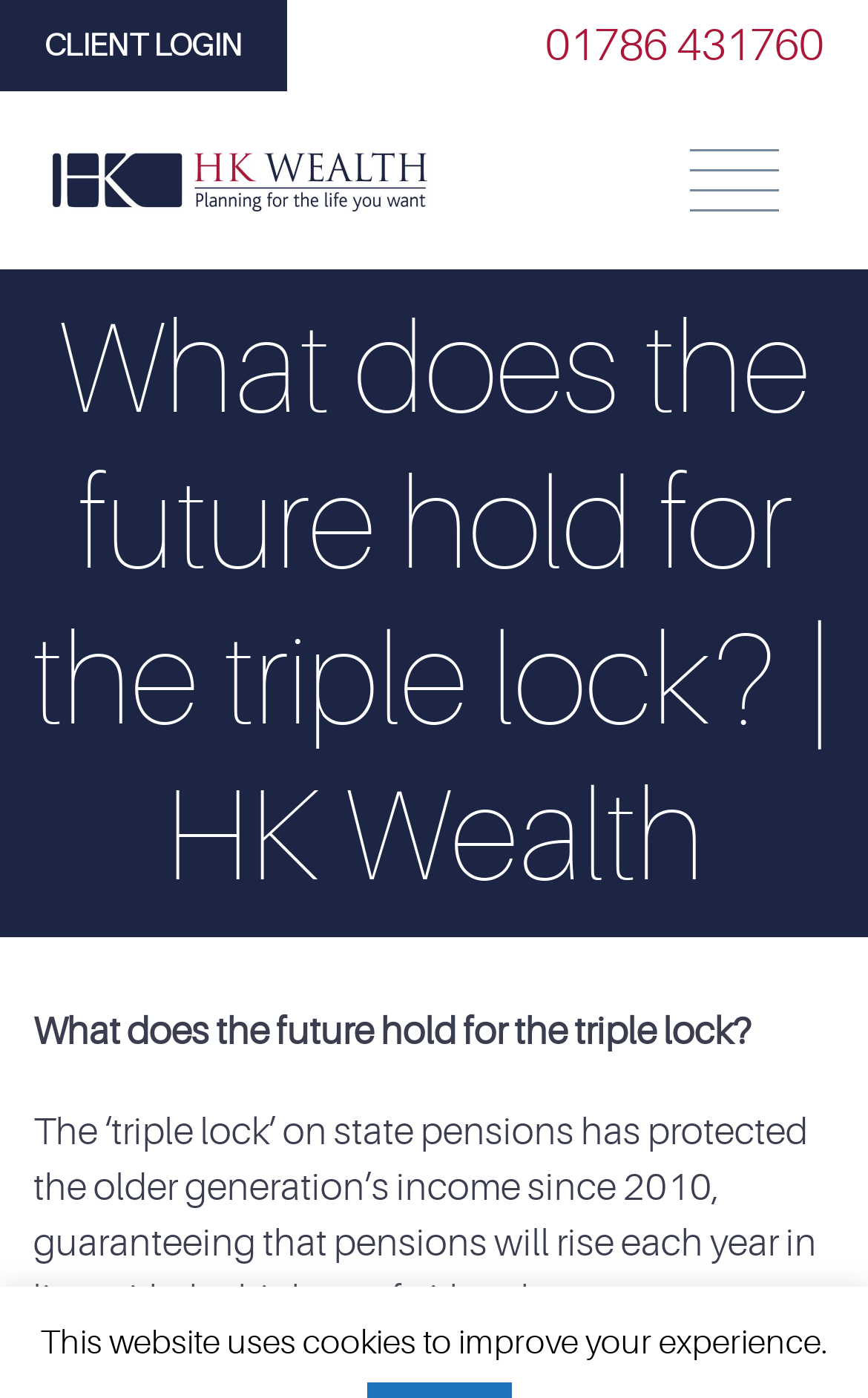Give the bounding box coordinates for the element described by: "parent_node: Menu title="HK Wealth"".

[0.051, 0.104, 0.5, 0.154]